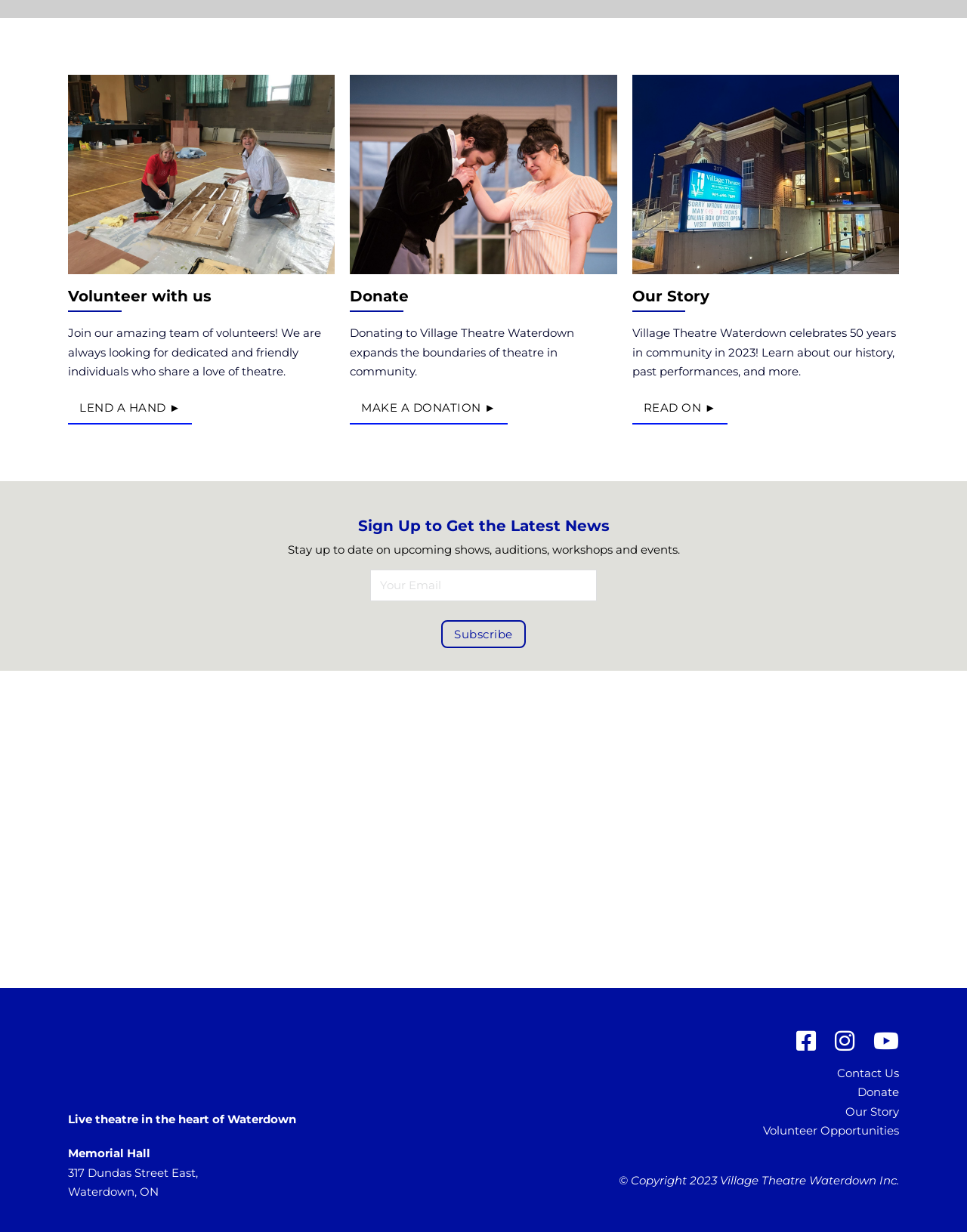Using the information in the image, give a detailed answer to the following question: What is the theme of the images on the page?

I found the answer by looking at the images on the page, which depict actors on stage, in costume, and performing various actions, indicating that the theme of the images is theatre performances.